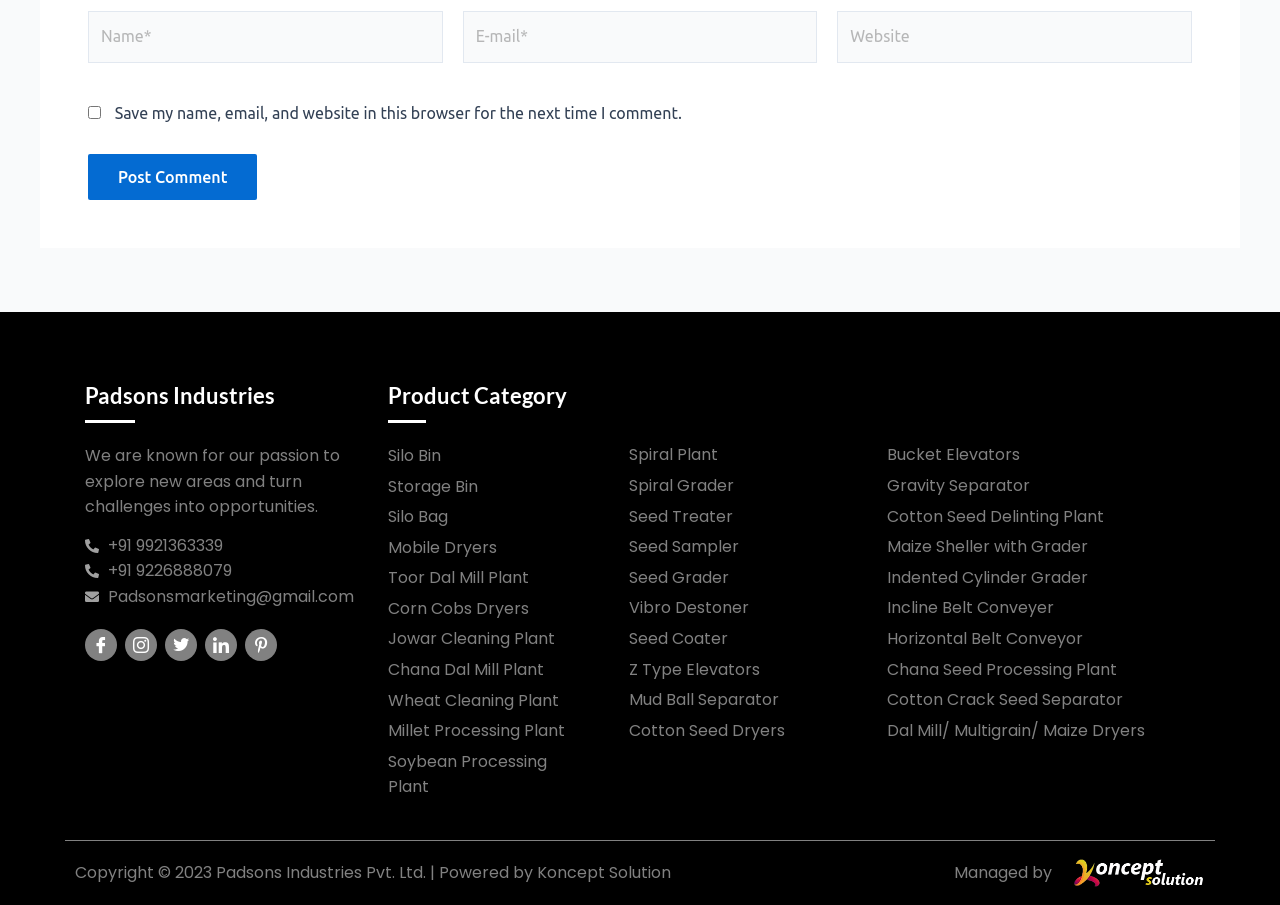Locate the bounding box coordinates of the clickable area to execute the instruction: "Enter your name". Provide the coordinates as four float numbers between 0 and 1, represented as [left, top, right, bottom].

[0.069, 0.012, 0.346, 0.069]